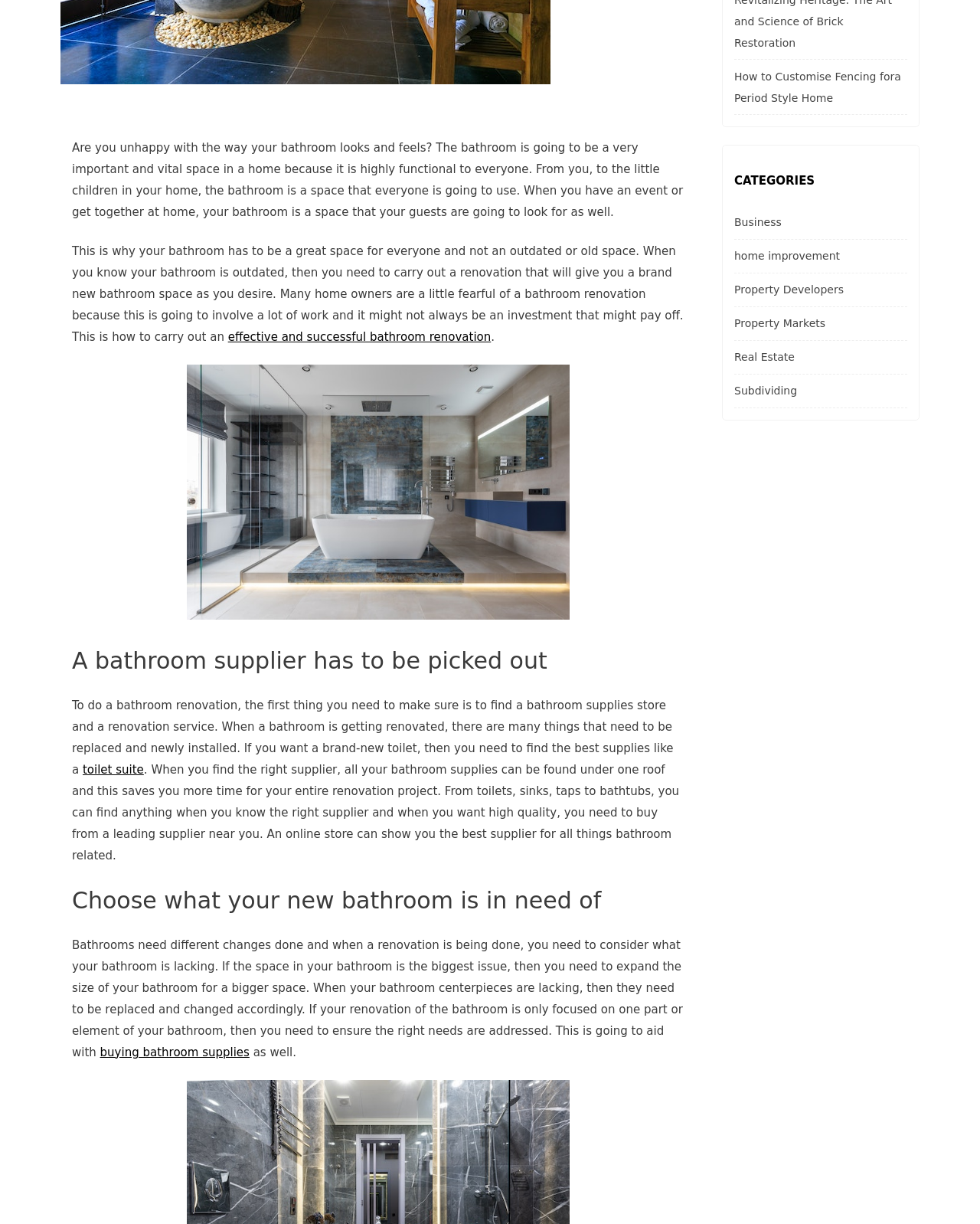Locate and provide the bounding box coordinates for the HTML element that matches this description: "Business".

[0.749, 0.177, 0.797, 0.187]